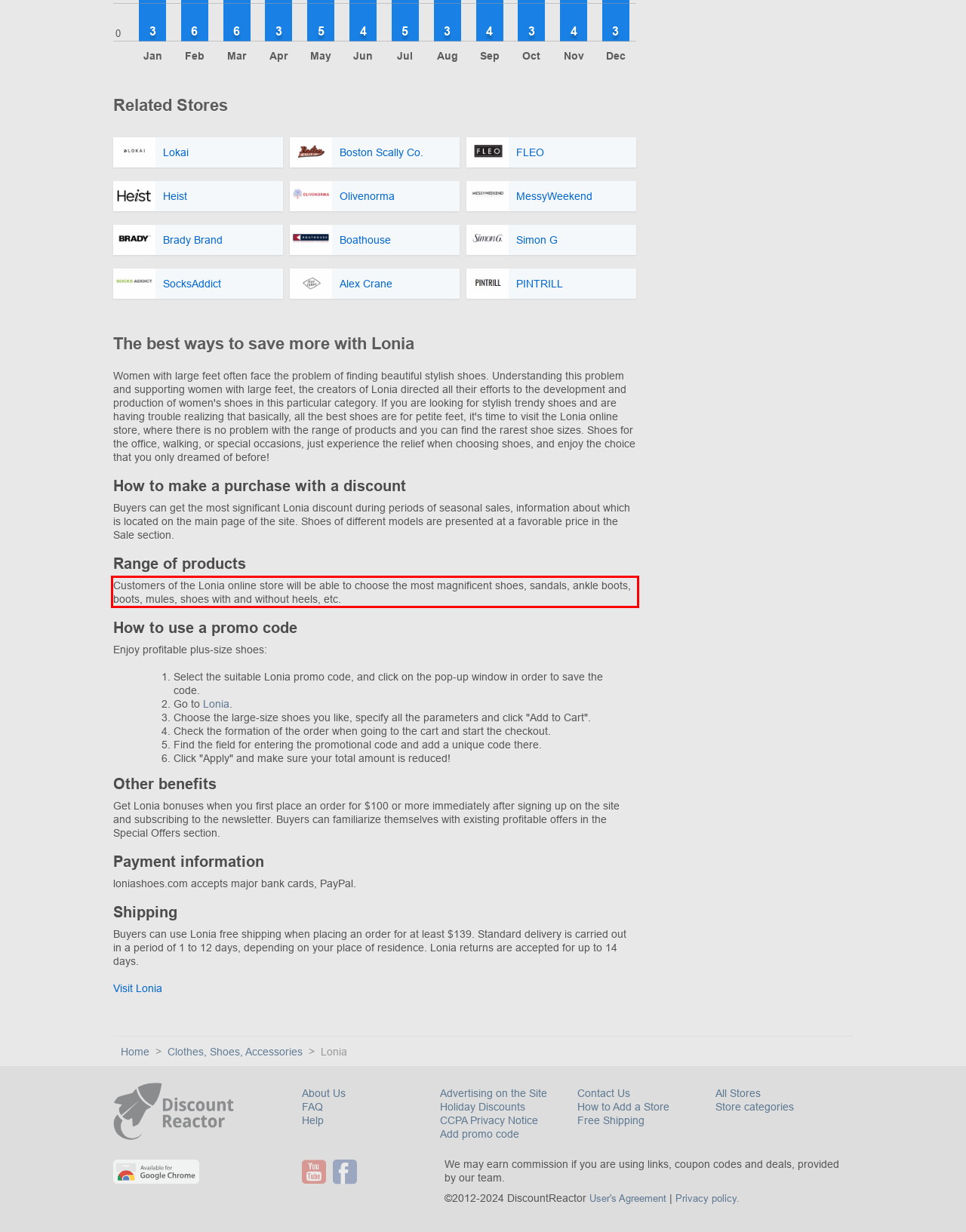Within the screenshot of the webpage, there is a red rectangle. Please recognize and generate the text content inside this red bounding box.

Customers of the Lonia online store will be able to choose the most magnificent shoes, sandals, ankle boots, boots, mules, shoes with and without heels, etc.